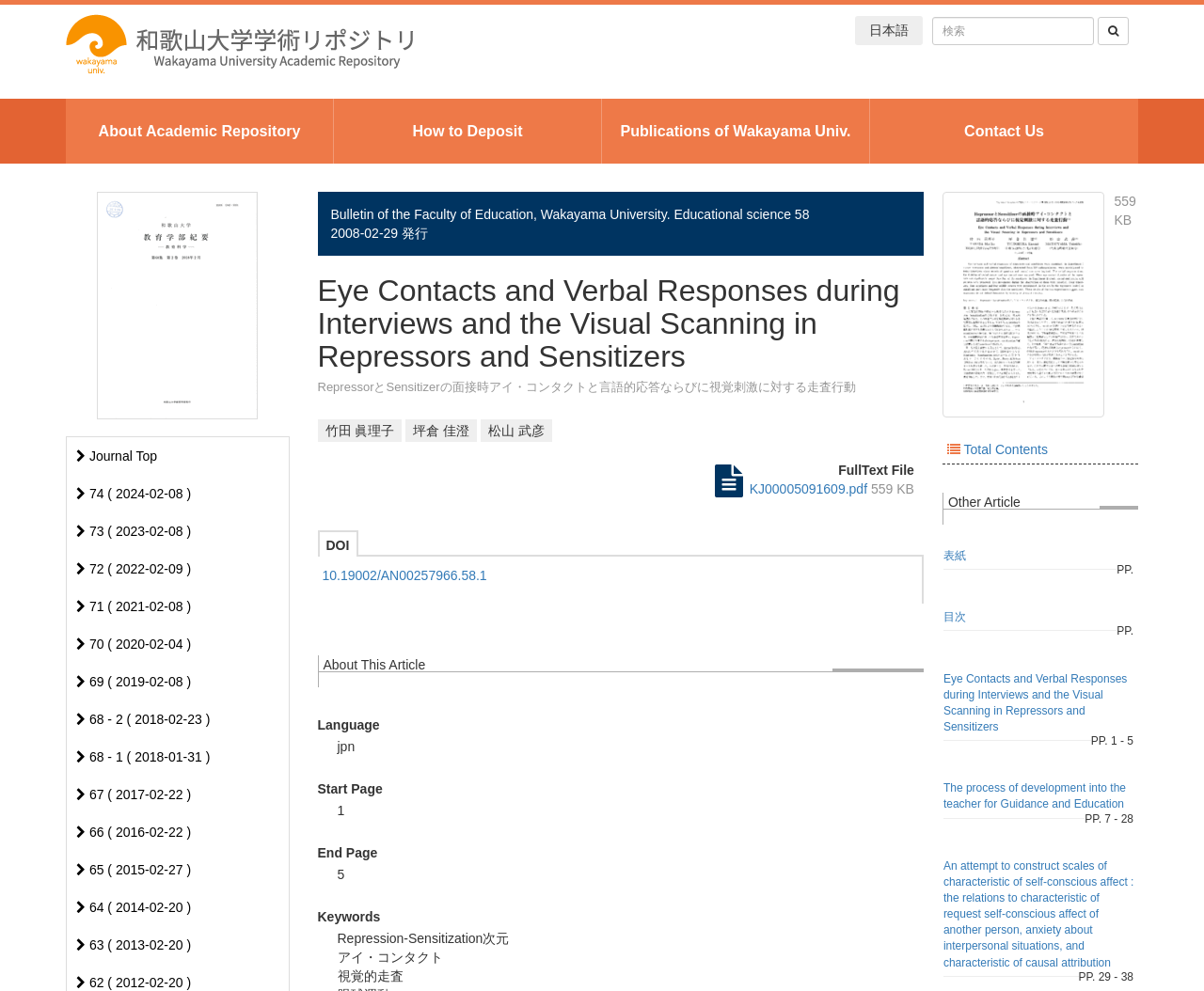Can you specify the bounding box coordinates for the region that should be clicked to fulfill this instruction: "view total contents".

[0.787, 0.446, 0.87, 0.461]